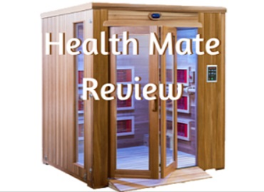Create a detailed narrative that captures the essence of the image.

The image features a wooden infrared sauna cabin, a model by Health Mate, showcasing its design and features. Stylish and compact, the sauna includes a glass door that invites users in, highlighting the serene interior with soft lighting and an organized layout. Overlayed text reads "Health Mate Review," indicating that this image accompanies a review discussing the benefits and attributes of Health Mate's products. This sauna is part of a broader evaluation of health and wellness offerings, emphasizing its appeal in promoting relaxation and detoxification.